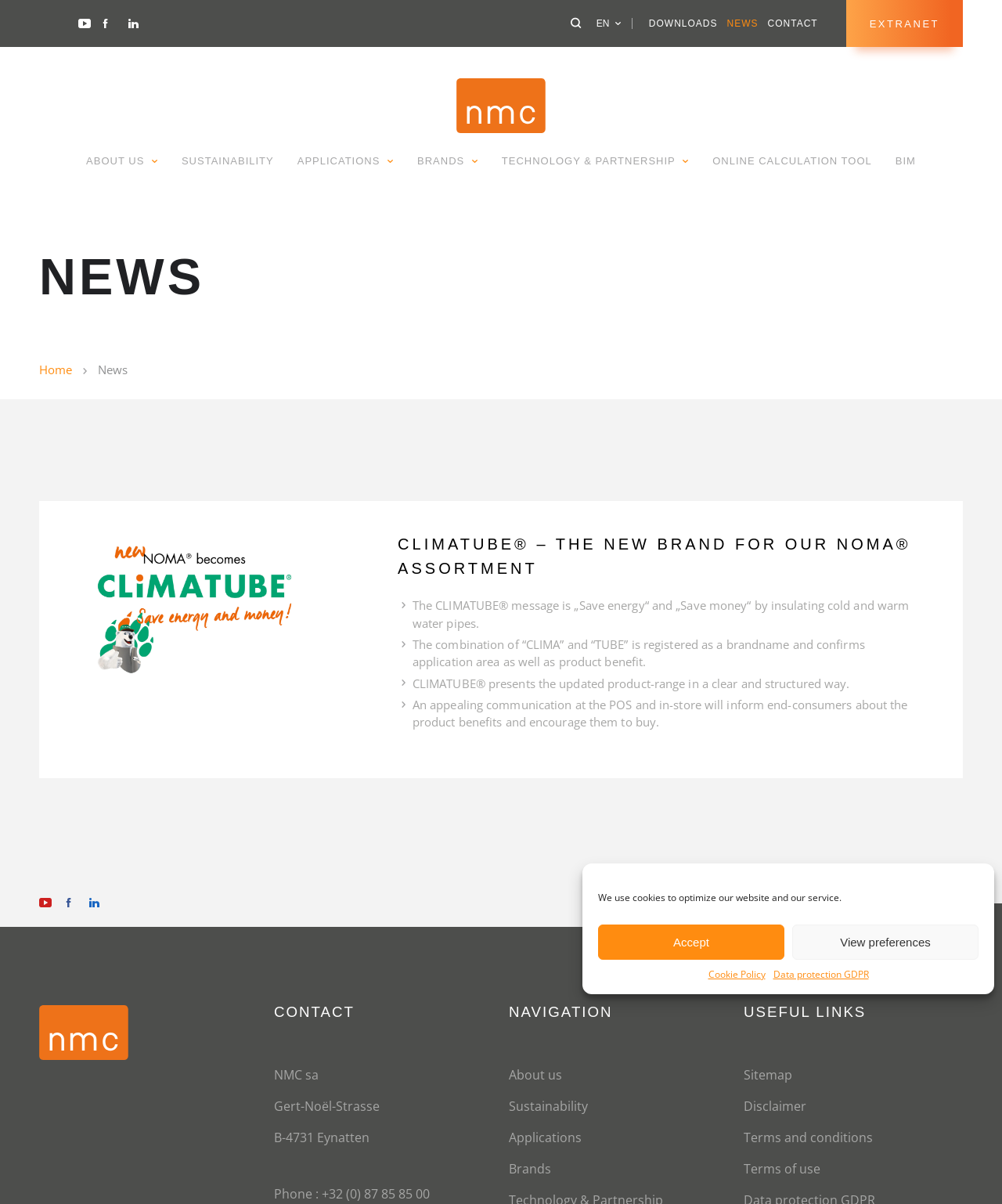Please specify the bounding box coordinates of the clickable section necessary to execute the following command: "Go to the ABOUT US page".

[0.074, 0.118, 0.169, 0.15]